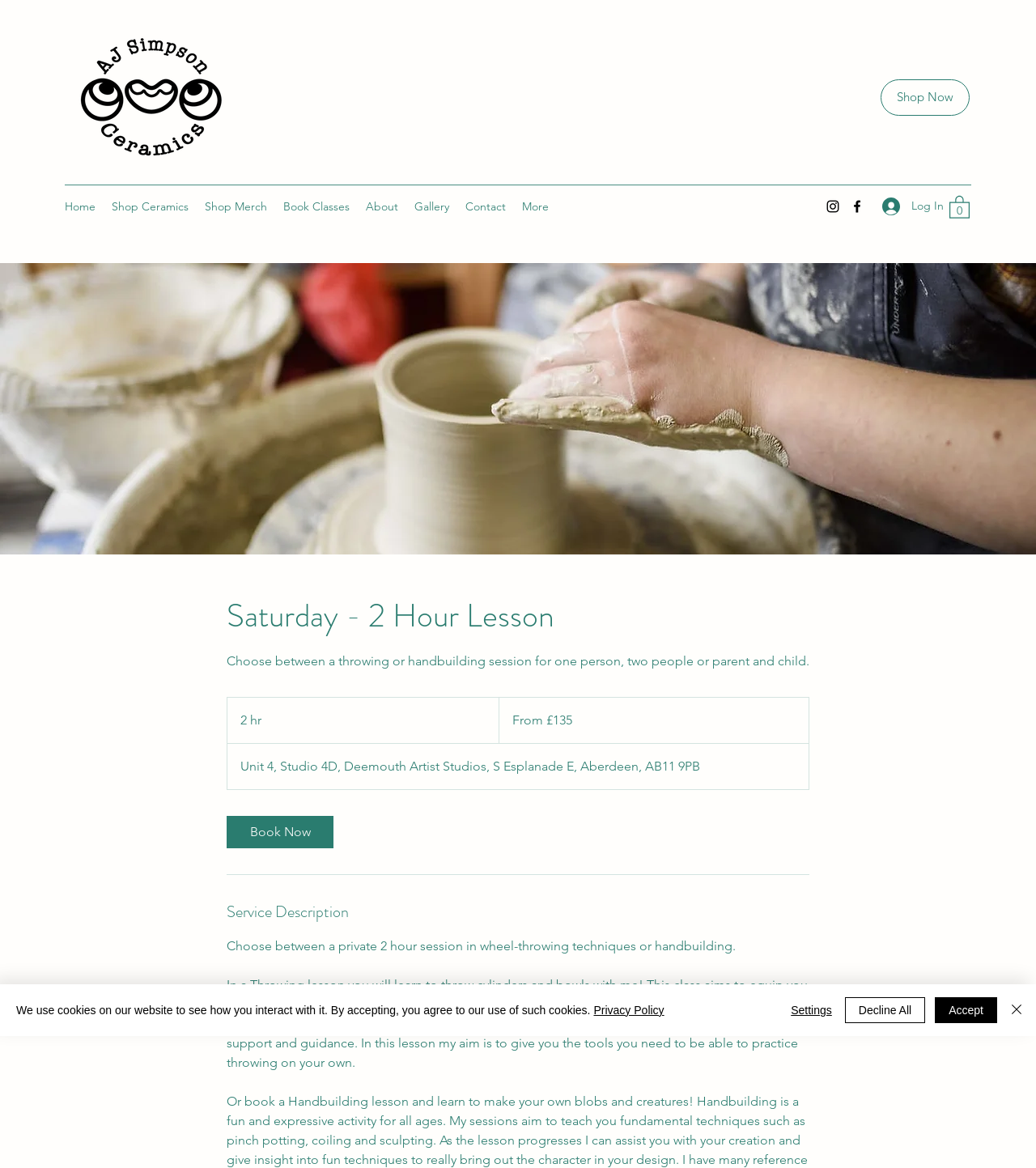Provide the bounding box coordinates of the section that needs to be clicked to accomplish the following instruction: "Click the 'Book Now' button."

[0.219, 0.698, 0.322, 0.726]